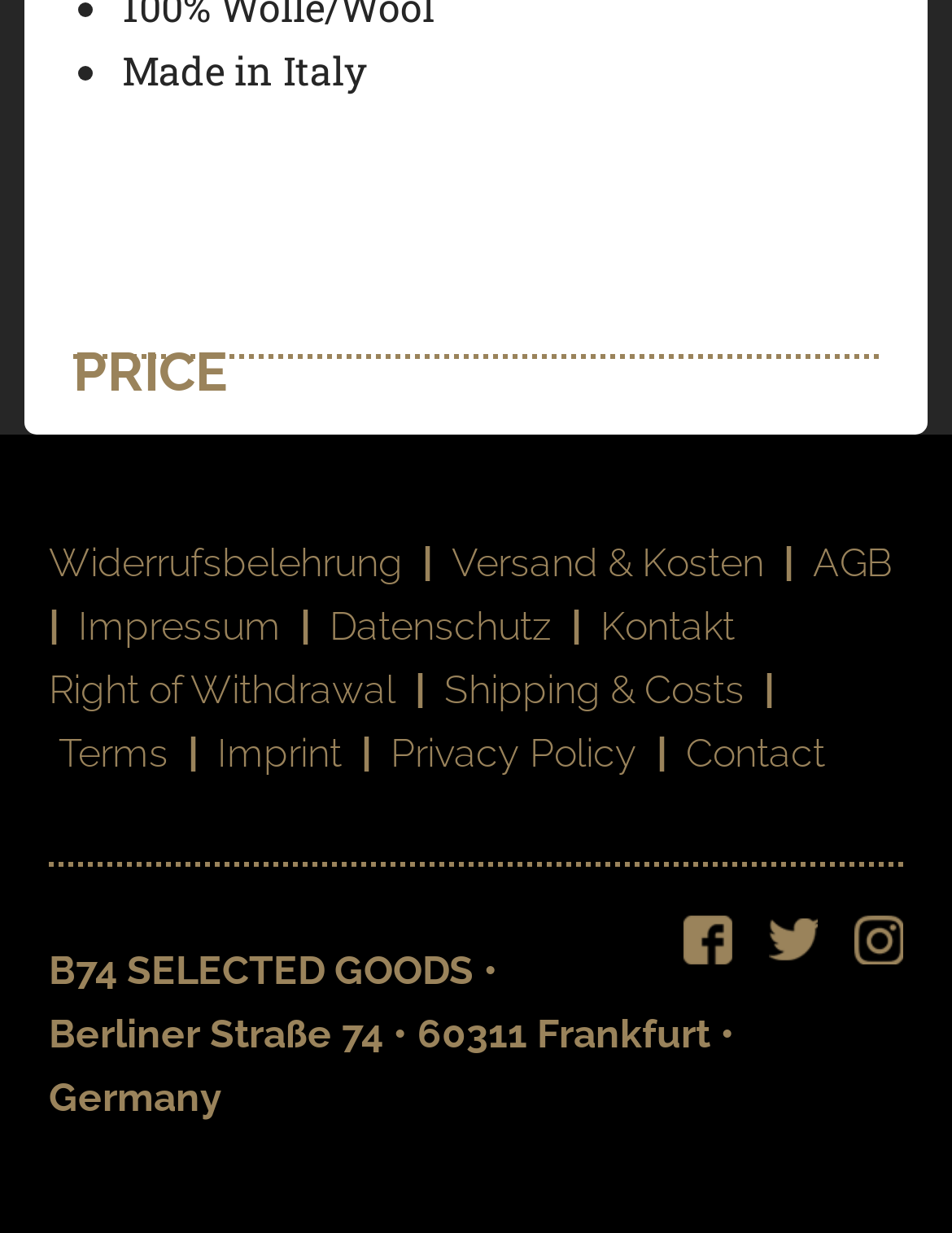Please answer the following question using a single word or phrase: 
What is the separator orientation?

horizontal